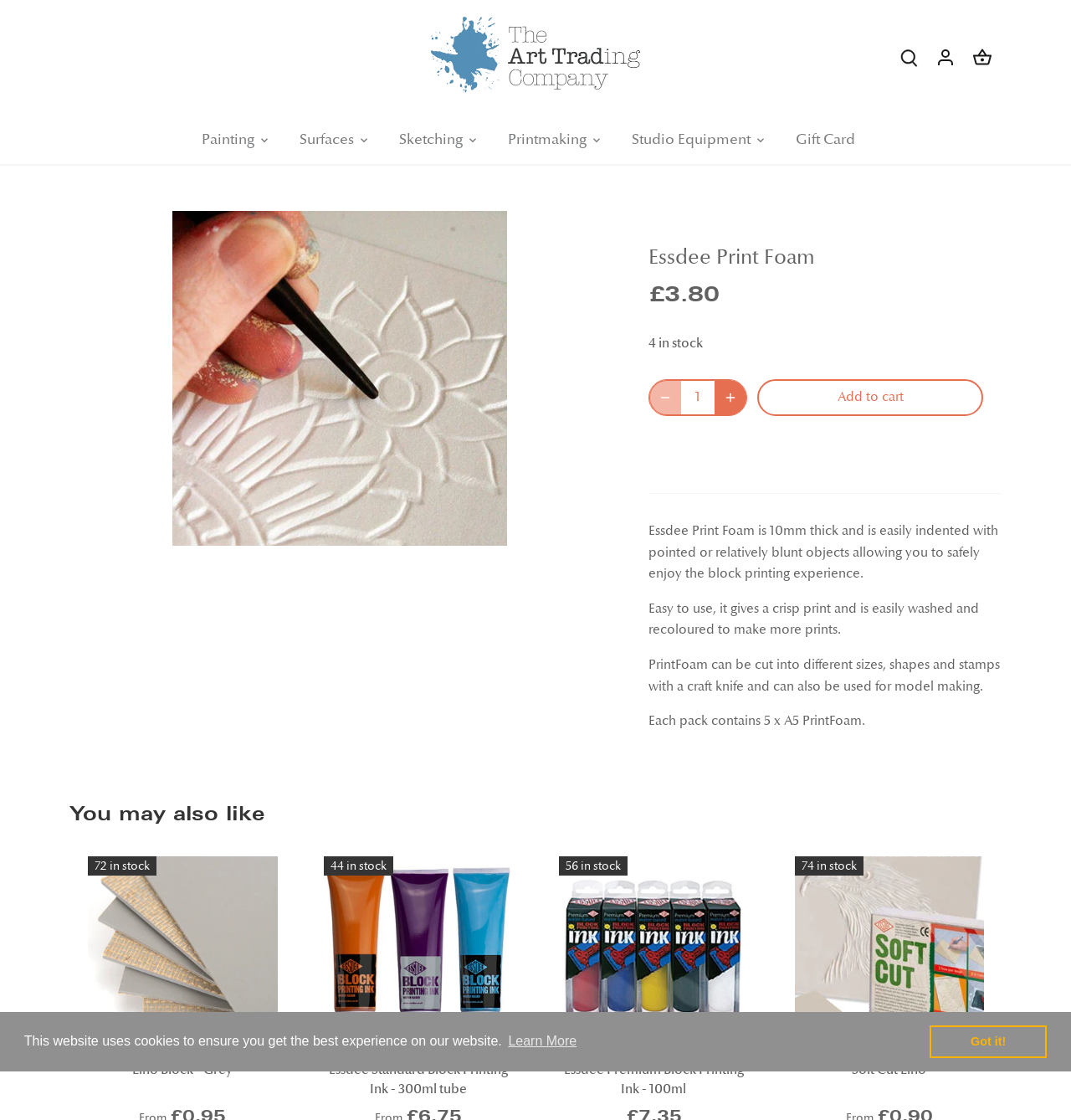Can you specify the bounding box coordinates of the area that needs to be clicked to fulfill the following instruction: "Click the 'Painting' link"?

[0.188, 0.102, 0.251, 0.147]